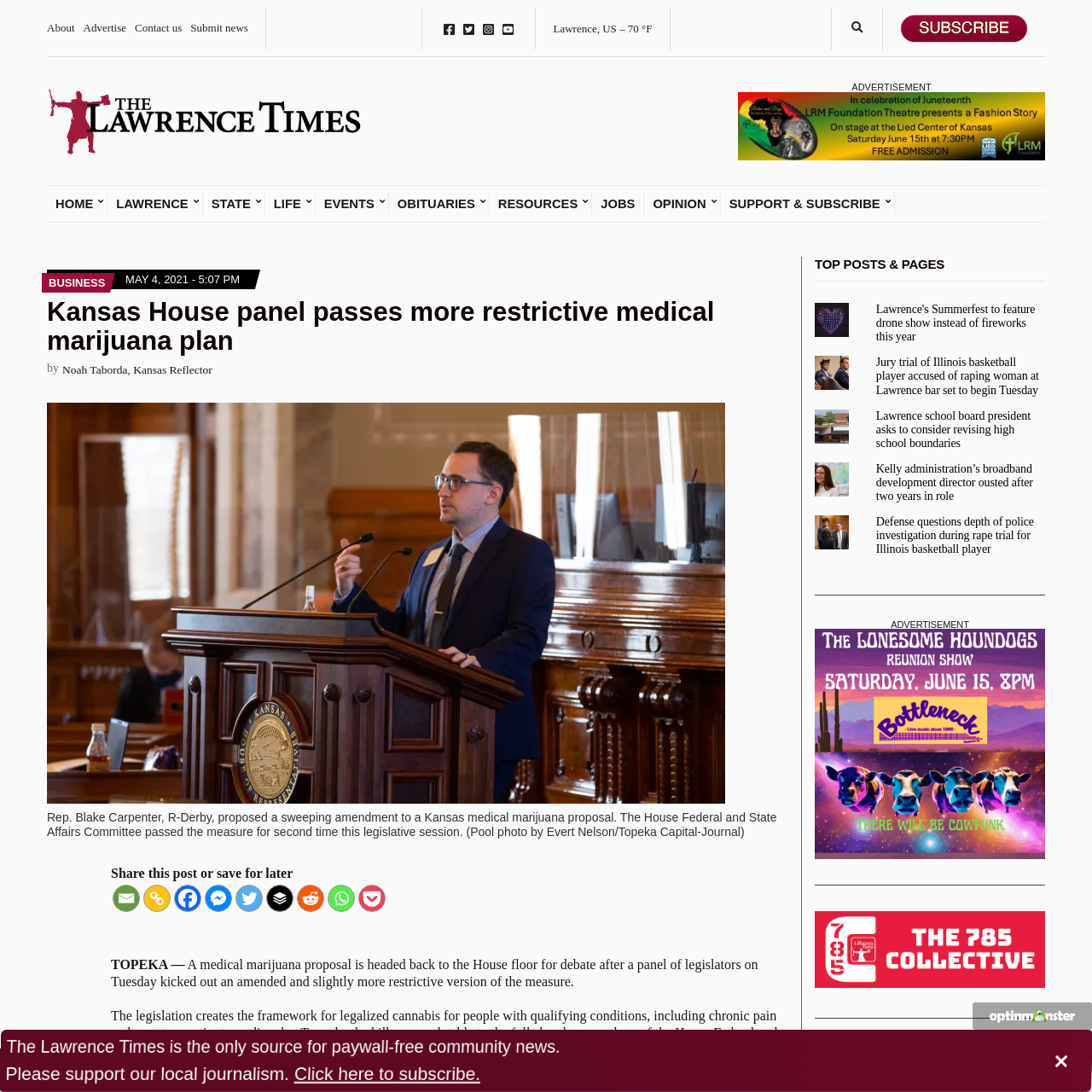Identify the bounding box coordinates of the section to be clicked to complete the task described by the following instruction: "Read the 'Kansas House panel passes more restrictive medical marijuana plan' article". The coordinates should be four float numbers between 0 and 1, formatted as [left, top, right, bottom].

[0.043, 0.273, 0.722, 0.326]